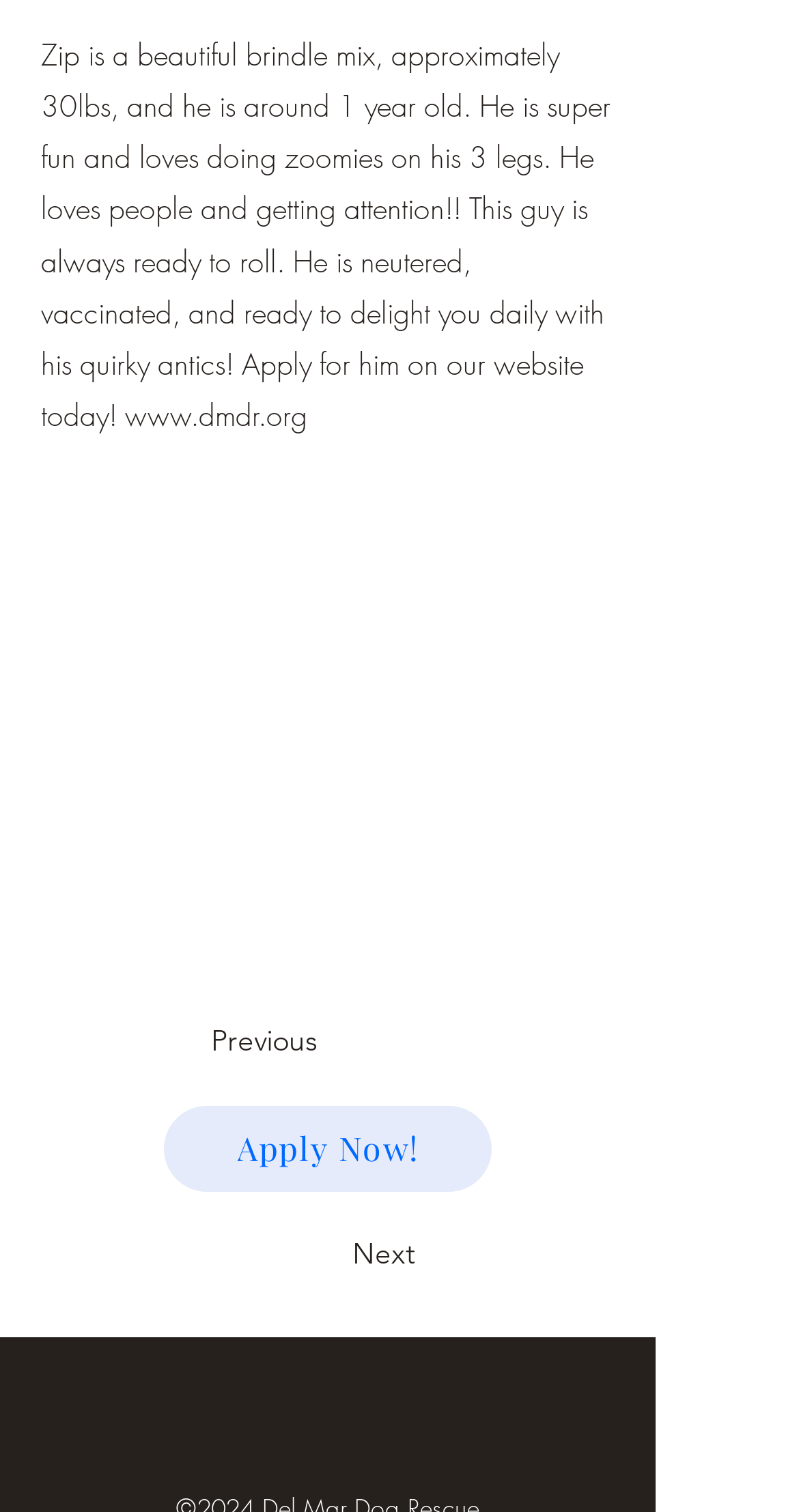Reply to the question with a single word or phrase:
How many social media links are available?

2